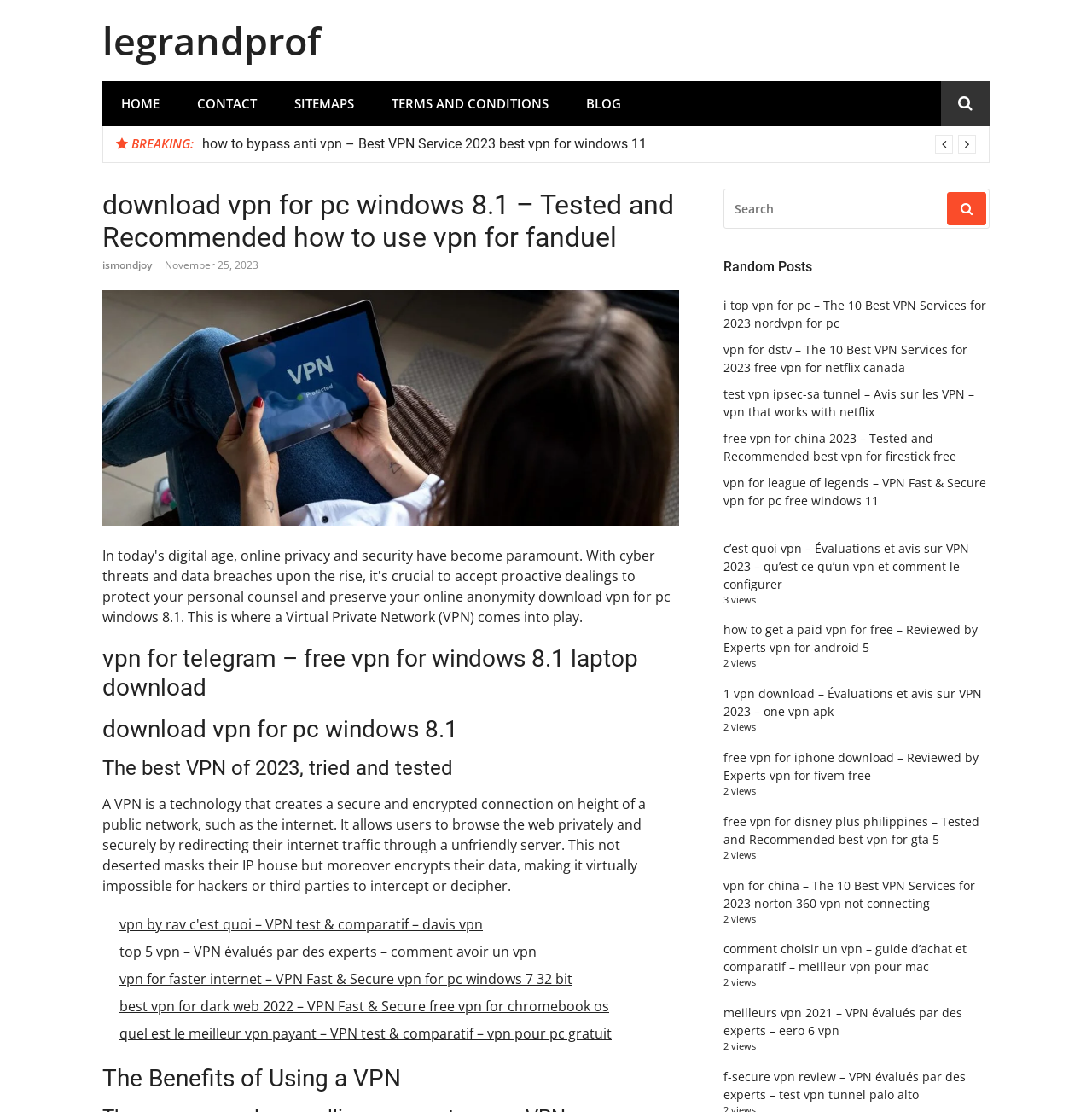Please determine the bounding box coordinates of the area that needs to be clicked to complete this task: 'Read the article about 'how to bypass anti vpn''. The coordinates must be four float numbers between 0 and 1, formatted as [left, top, right, bottom].

[0.185, 0.121, 0.592, 0.138]